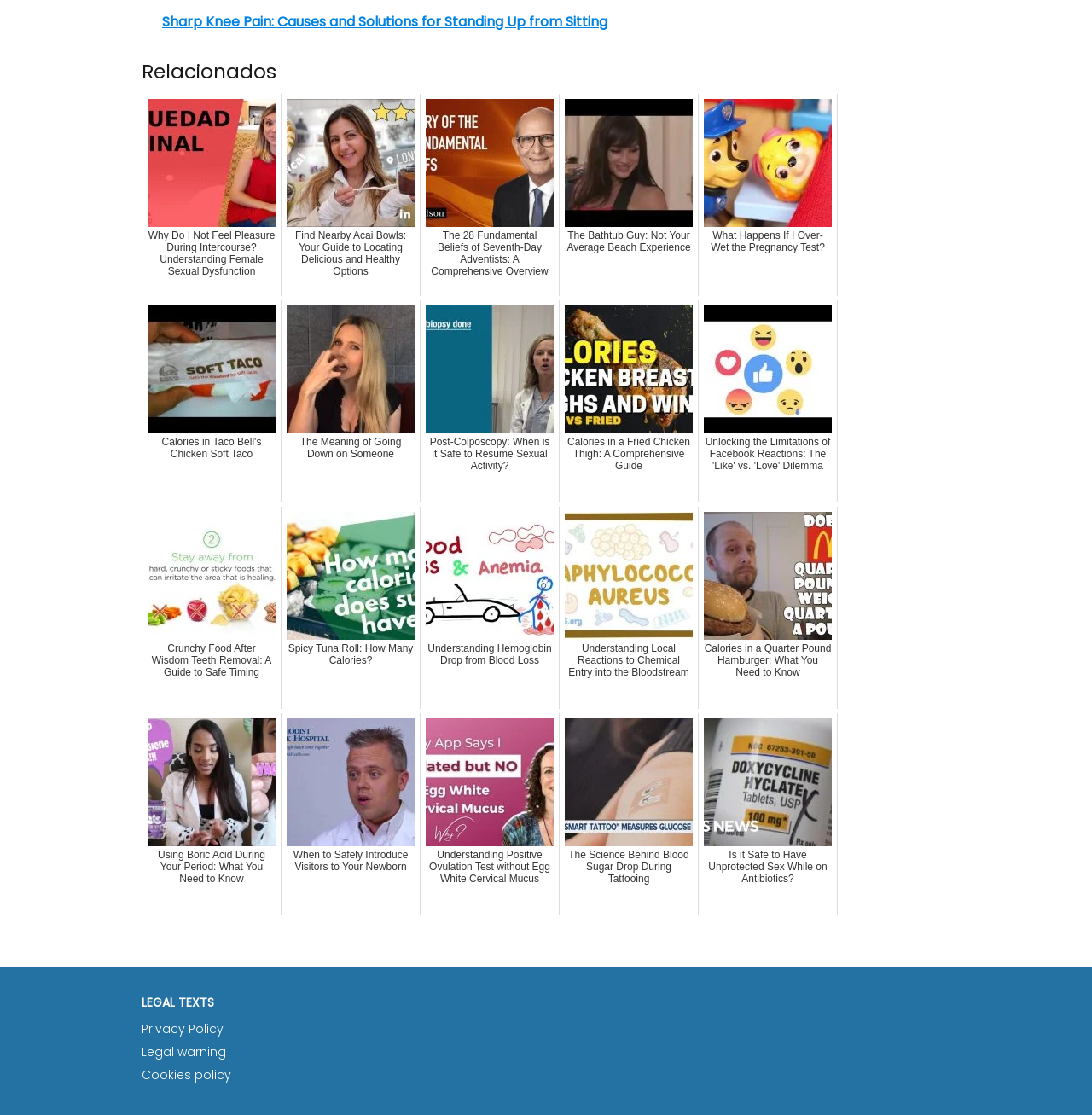Please locate the bounding box coordinates of the element's region that needs to be clicked to follow the instruction: "Read 'The Bathtub Guy: Not Your Average Beach Experience'". The bounding box coordinates should be provided as four float numbers between 0 and 1, i.e., [left, top, right, bottom].

[0.512, 0.084, 0.64, 0.265]